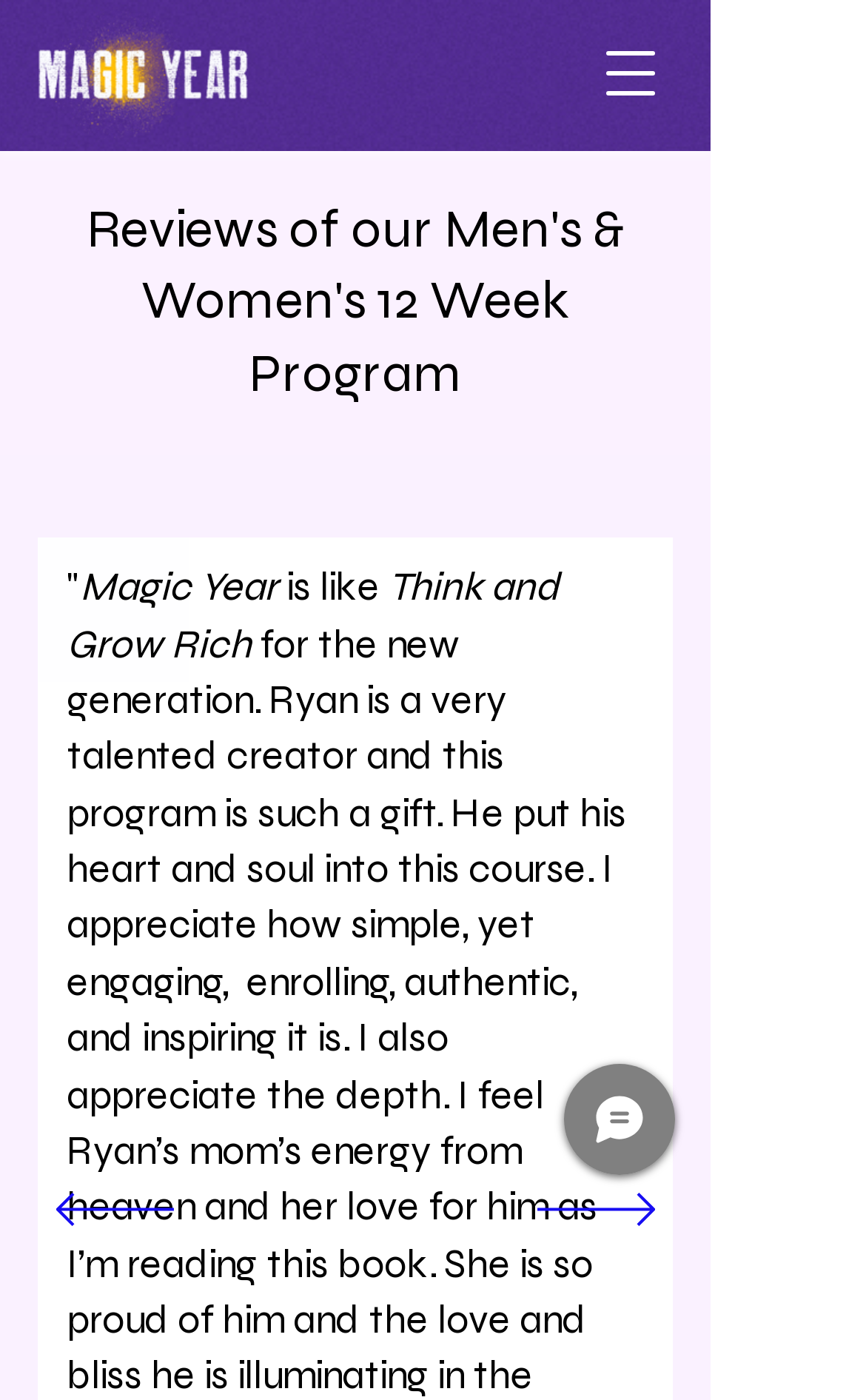Locate the bounding box coordinates for the element described below: "aria-label="Open navigation menu"". The coordinates must be four float values between 0 and 1, formatted as [left, top, right, bottom].

[0.664, 0.013, 0.792, 0.092]